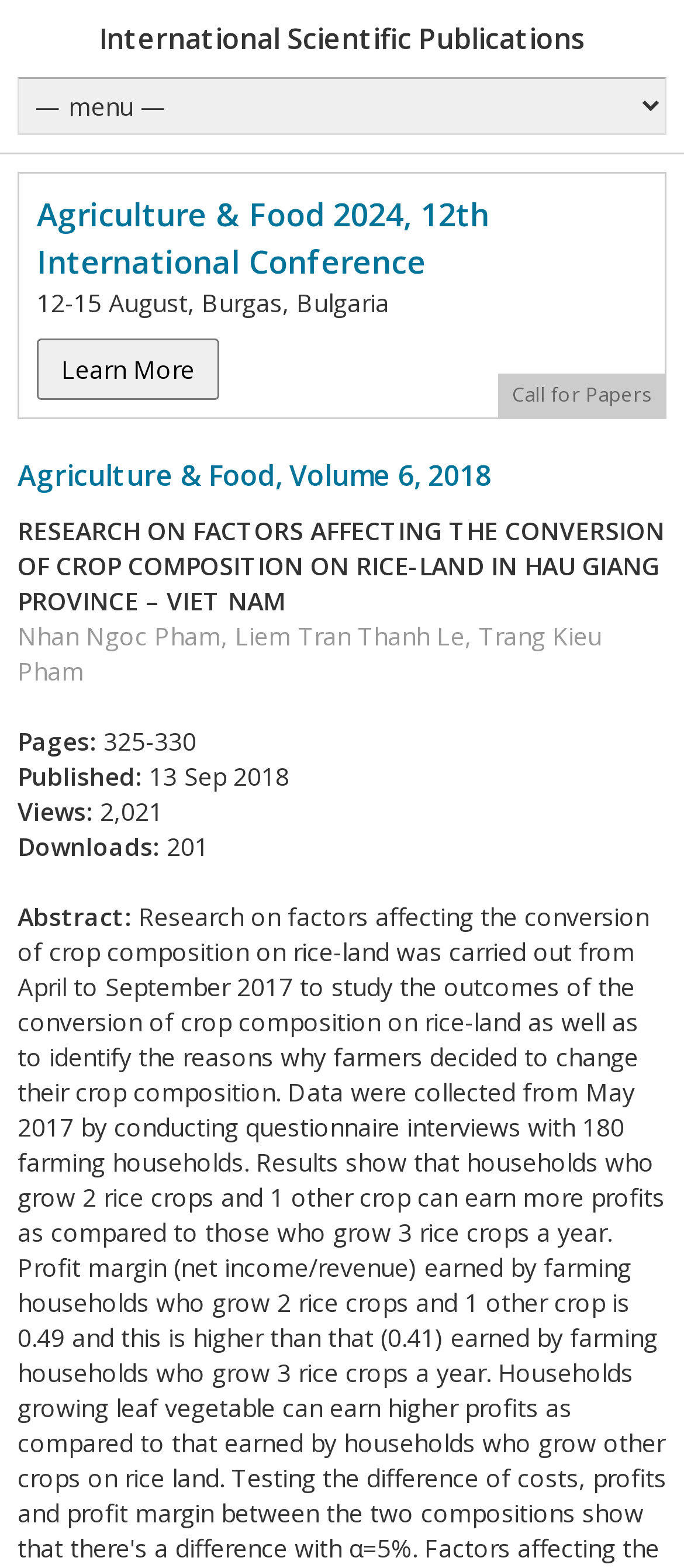Determine the bounding box coordinates for the UI element described. Format the coordinates as (top-left x, top-left y, bottom-right x, bottom-right y) and ensure all values are between 0 and 1. Element description: Learn More

[0.054, 0.216, 0.321, 0.255]